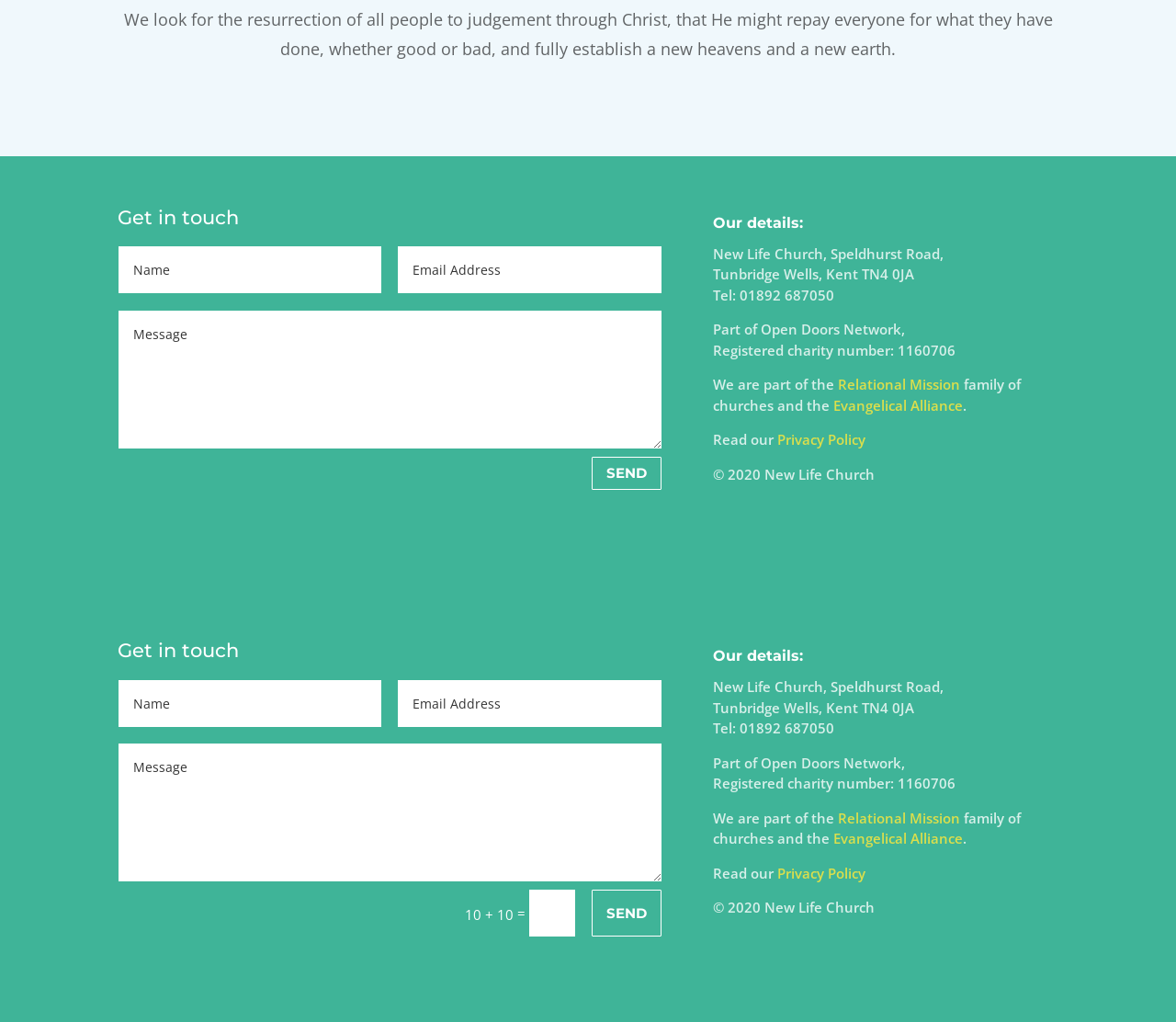What is the address of New Life Church?
Please craft a detailed and exhaustive response to the question.

The address of New Life Church can be found in the 'Our details:' section of the webpage, which lists the address as Speldhurst Road, Tunbridge Wells, Kent TN4 0JA.